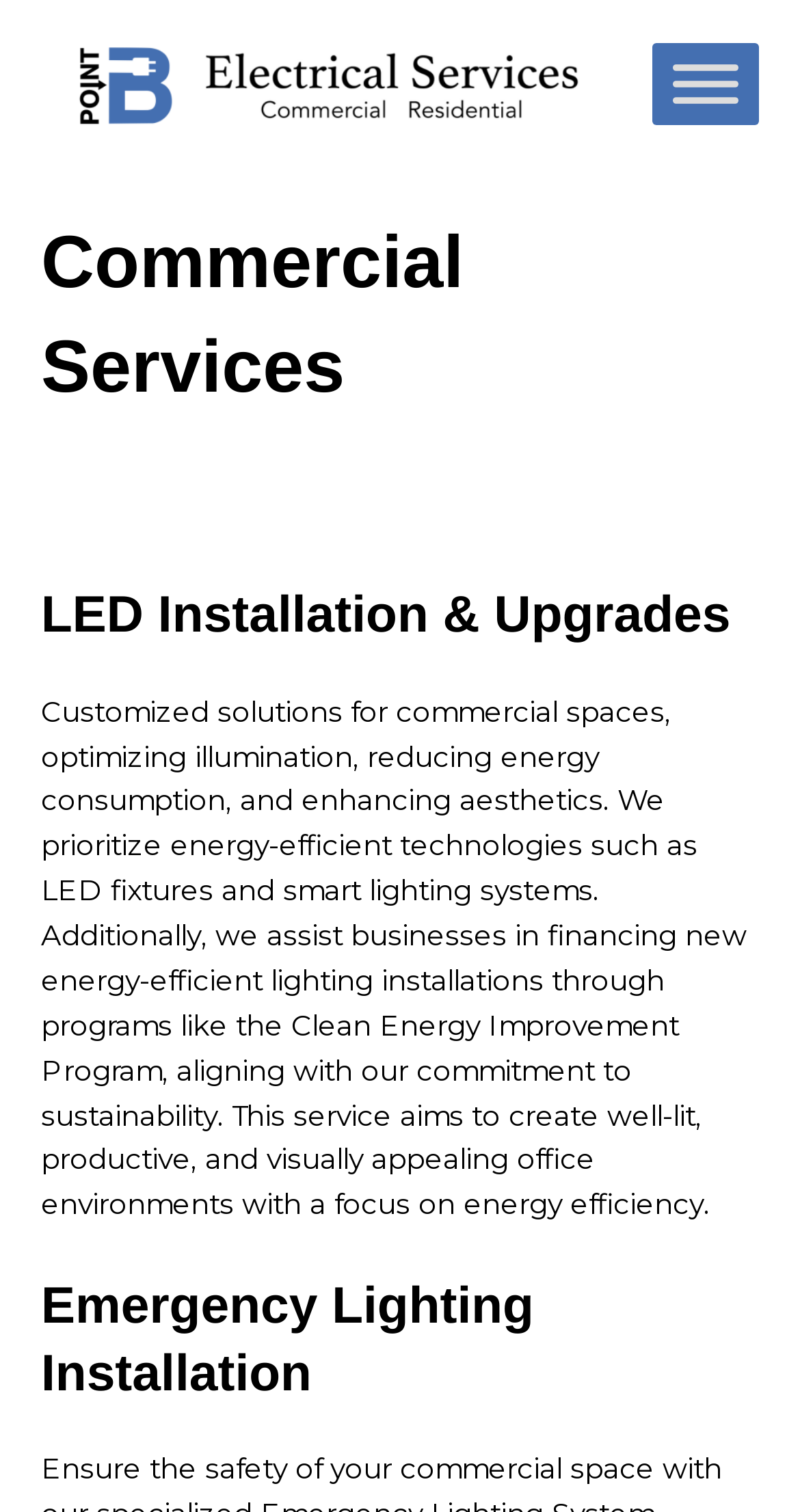Determine the bounding box for the described UI element: "LED Installation & Upgrades".

[0.051, 0.388, 0.913, 0.426]